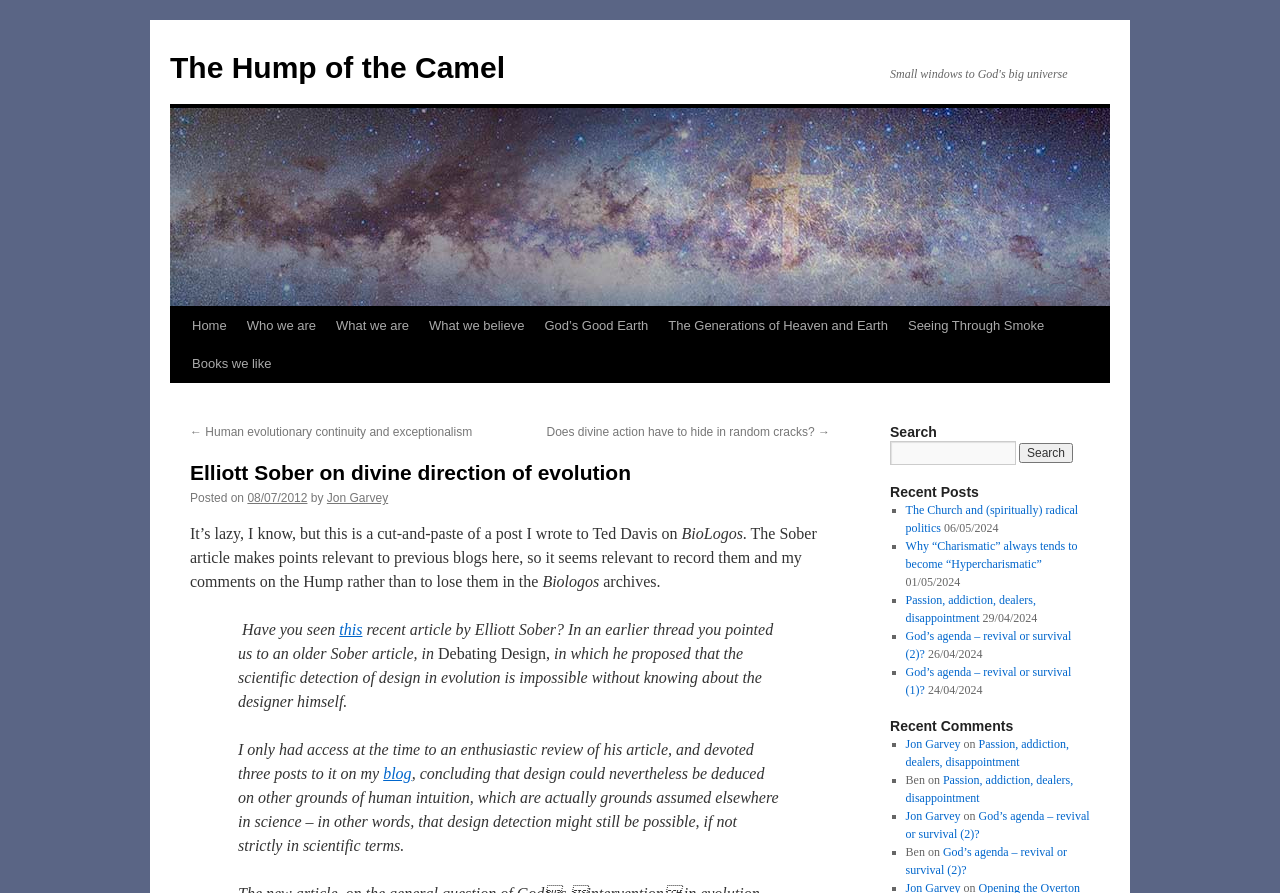Predict the bounding box coordinates of the UI element that matches this description: "The Hump of the Camel". The coordinates should be in the format [left, top, right, bottom] with each value between 0 and 1.

[0.133, 0.057, 0.395, 0.094]